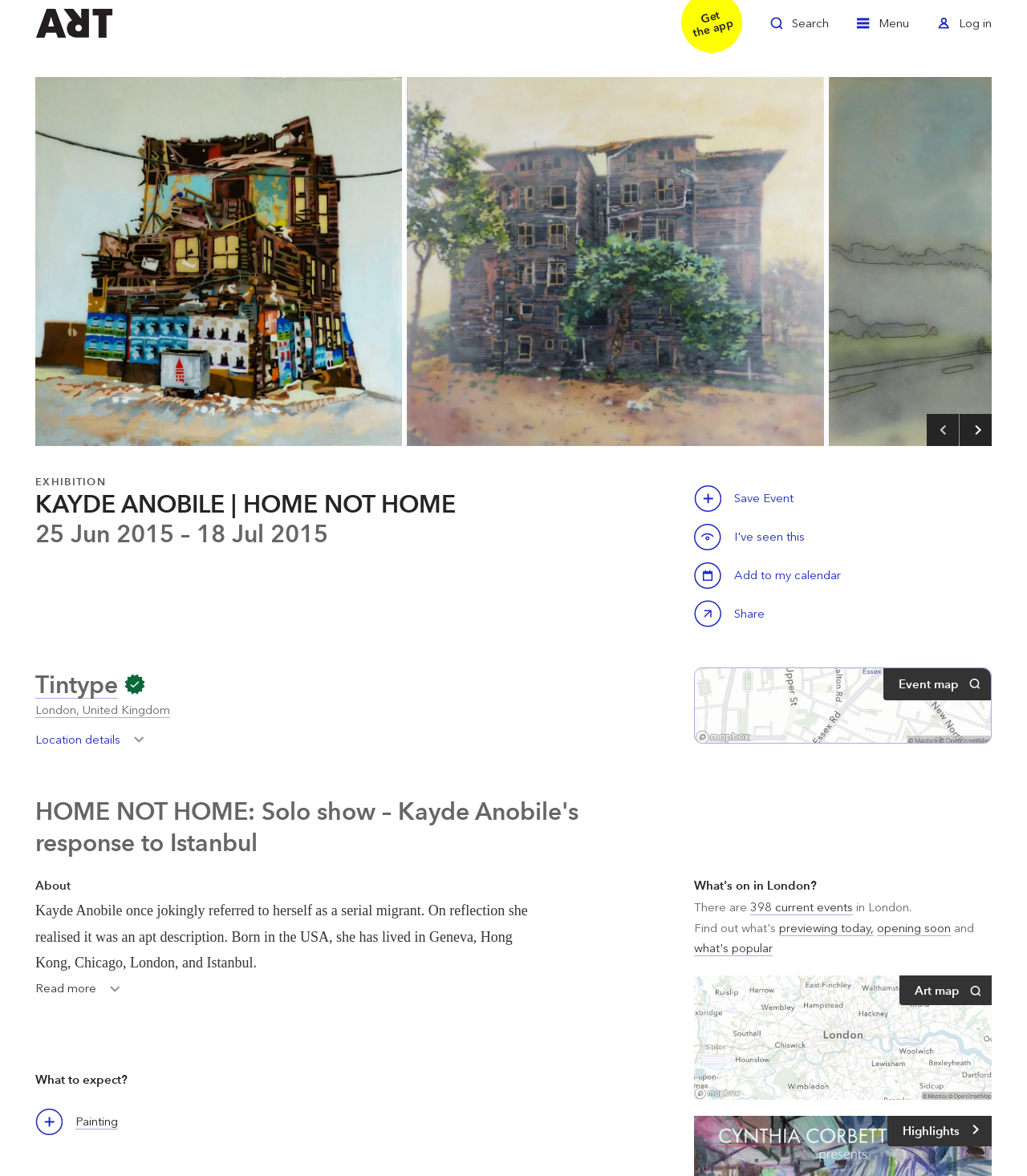Consider the image and give a detailed and elaborate answer to the question: 
What is the name of the gallery?

The question asks for the name of the gallery, which can be found in the heading 'Tintype' and also in the link 'Tintype'.